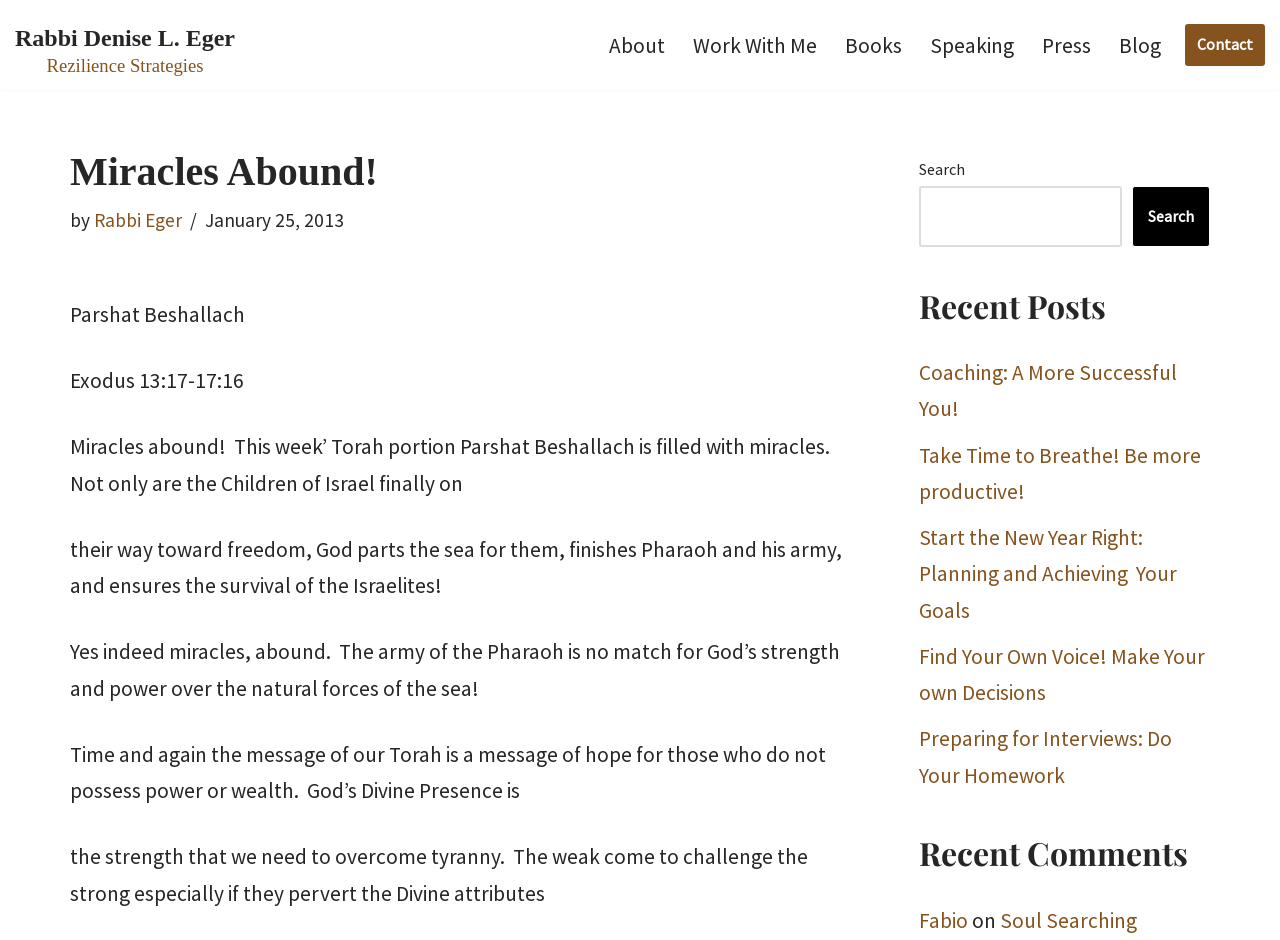Indicate the bounding box coordinates of the clickable region to achieve the following instruction: "View the 'Recent Comments'."

[0.718, 0.887, 0.945, 0.928]